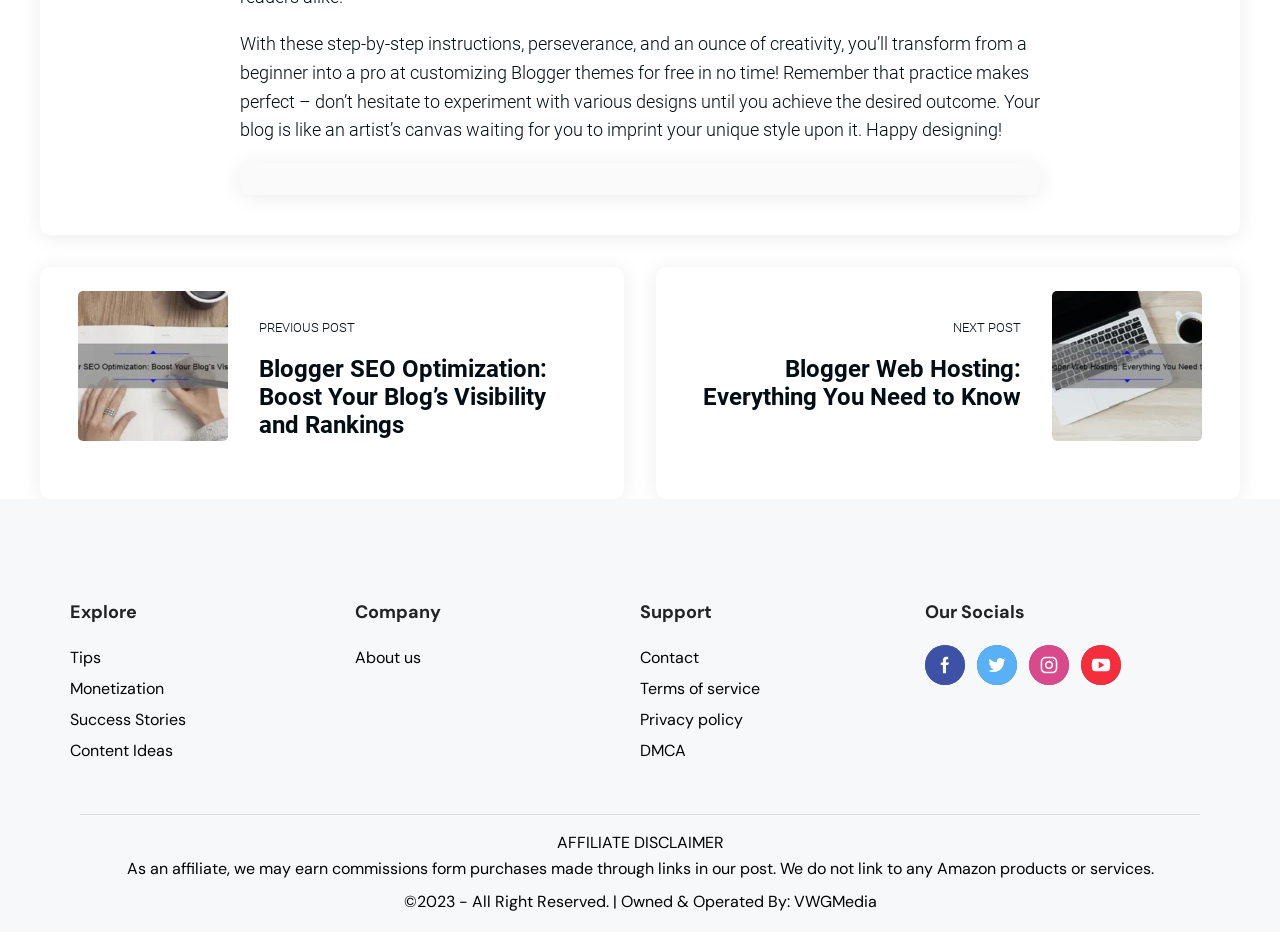Respond concisely with one word or phrase to the following query:
What is the topic of the previous post?

Blogger SEO Optimization